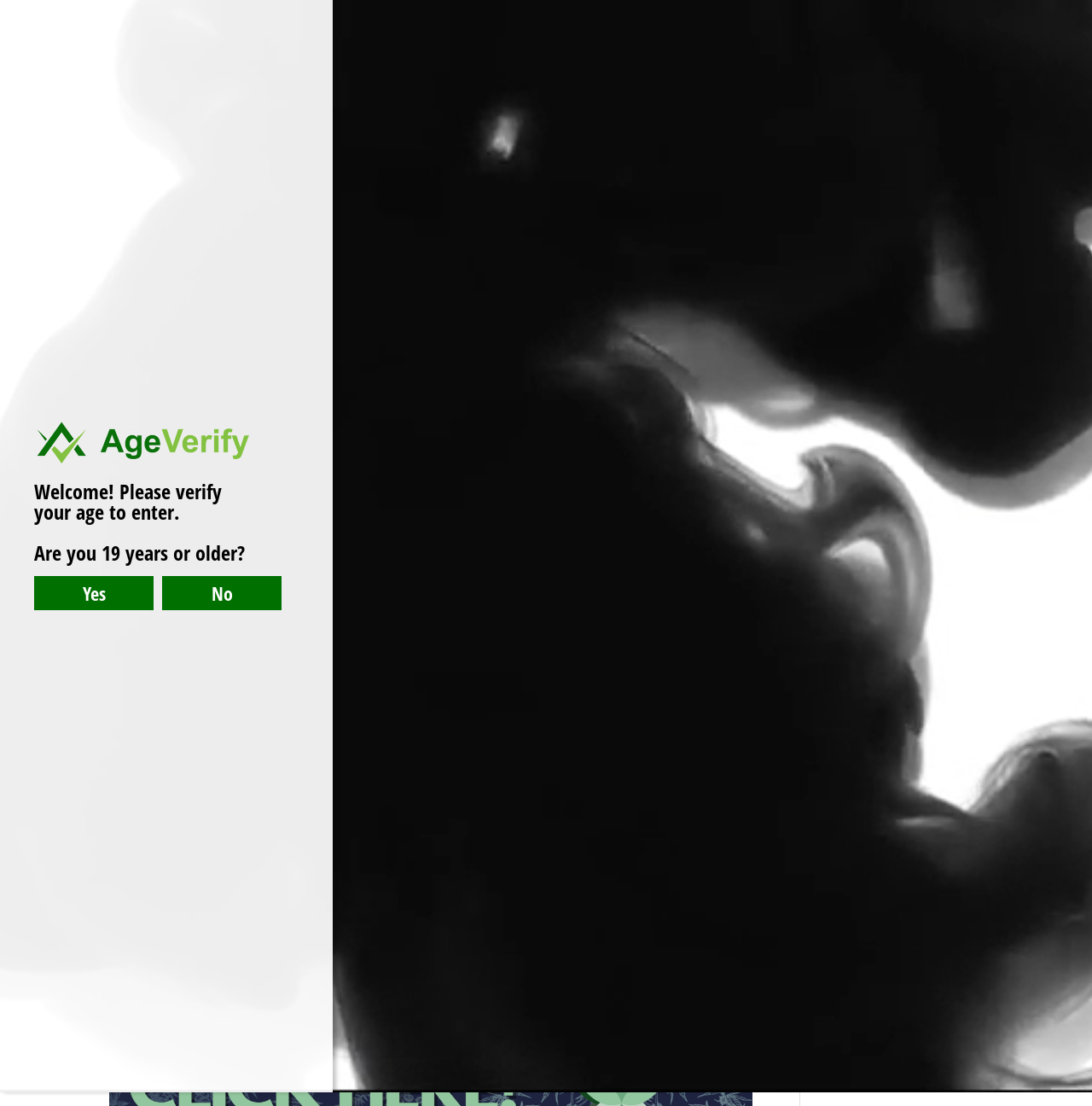Specify the bounding box coordinates of the element's region that should be clicked to achieve the following instruction: "Click on the 'Yes' button". The bounding box coordinates consist of four float numbers between 0 and 1, in the format [left, top, right, bottom].

[0.031, 0.521, 0.141, 0.552]